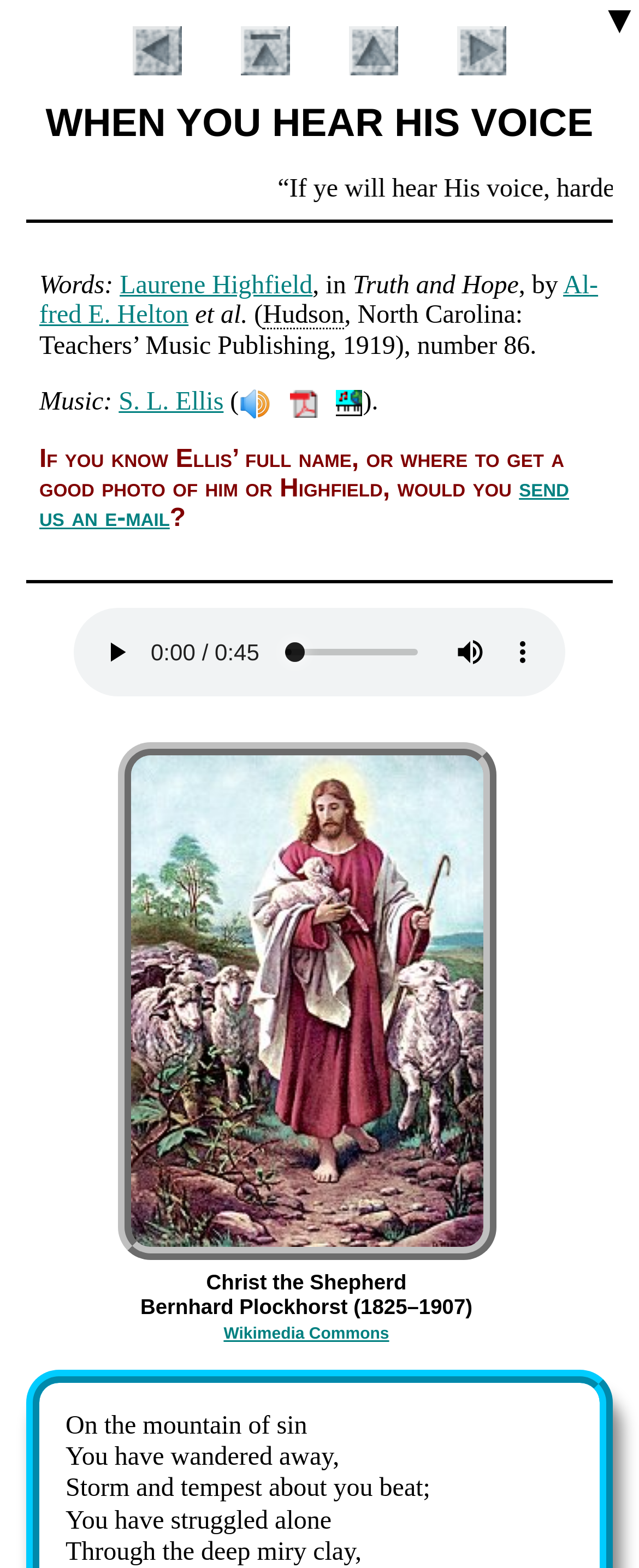Please find the bounding box coordinates of the section that needs to be clicked to achieve this instruction: "Download score in PDF format".

[0.454, 0.246, 0.498, 0.264]